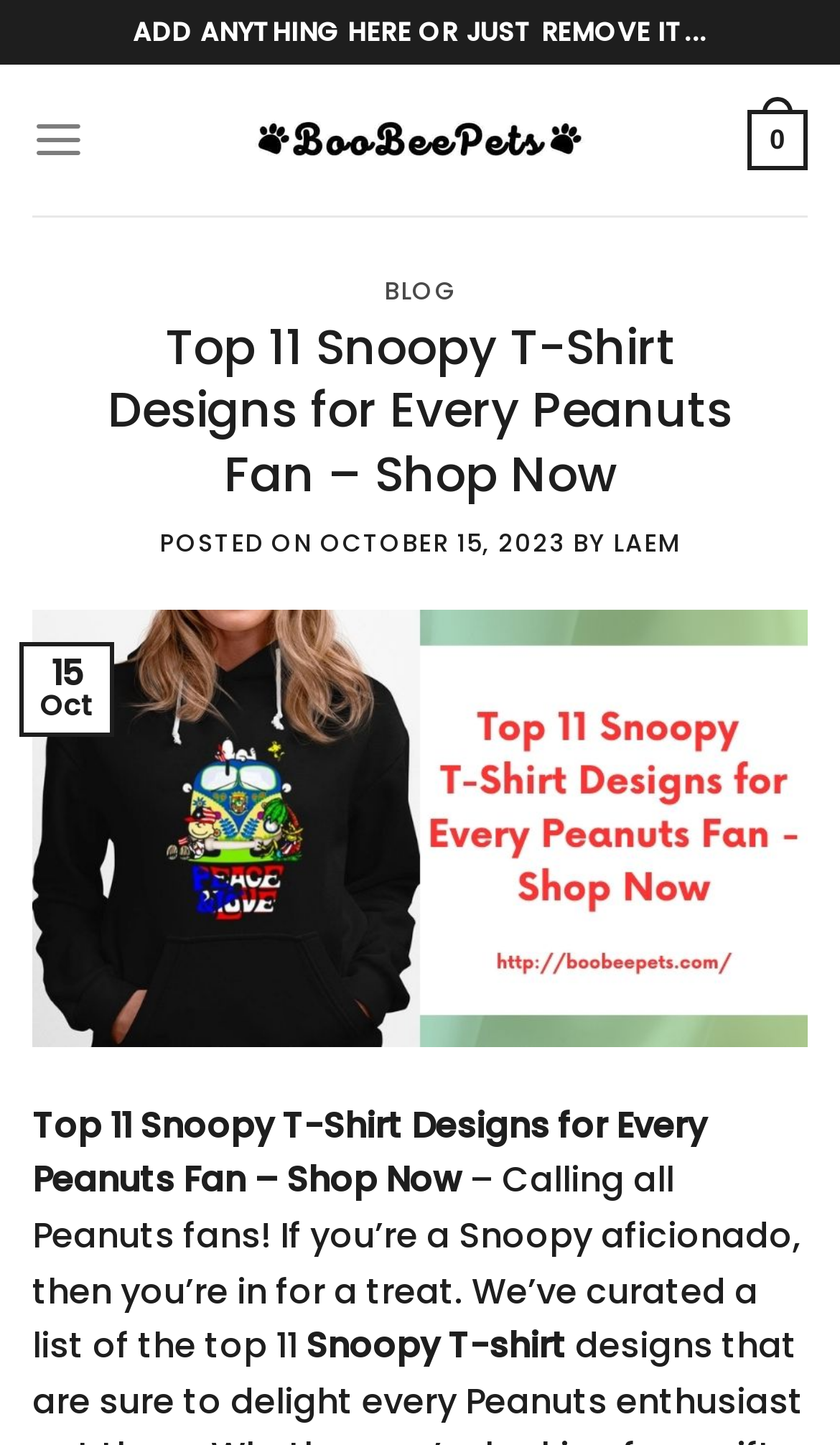Who is the author of the blog post?
Use the image to give a comprehensive and detailed response to the question.

I determined the author of the blog post by looking at the text 'BY LAEM' which is located below the heading of the blog post.